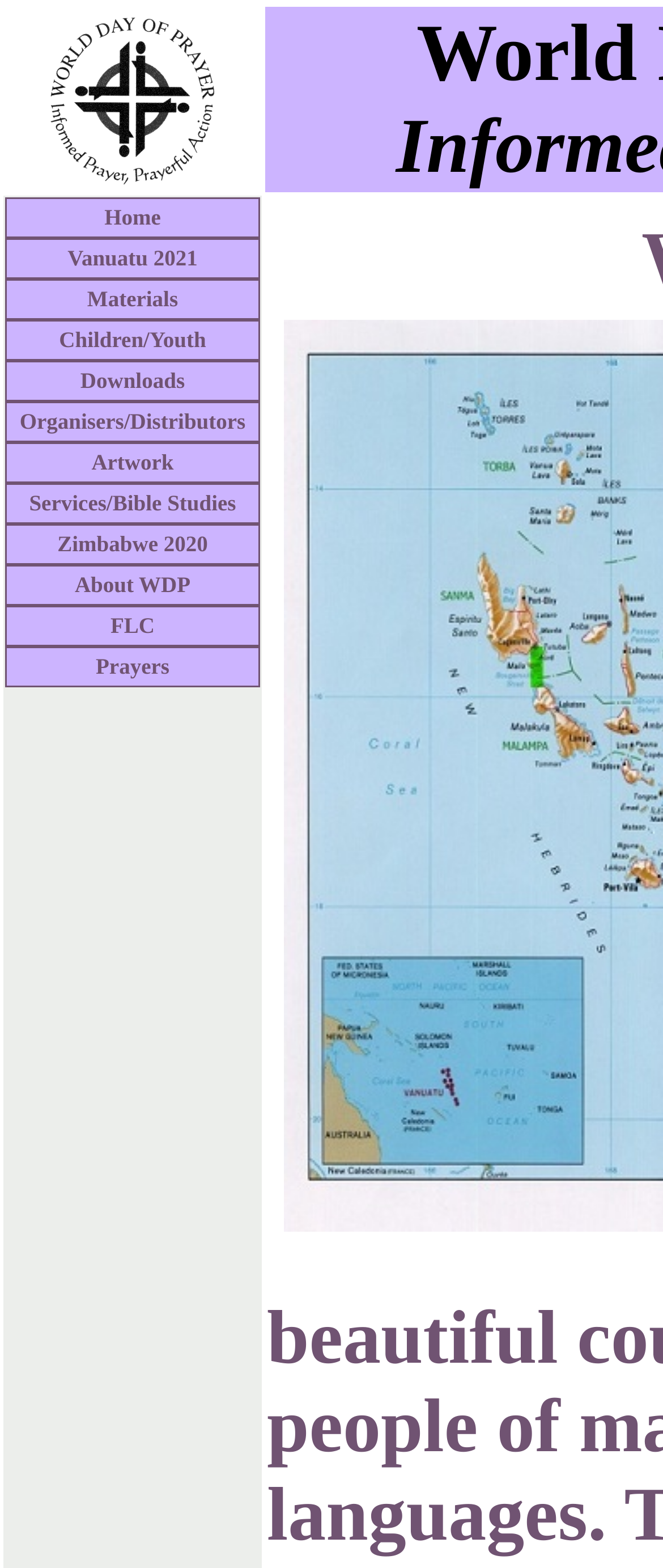Is there an image on the top-left corner of the webpage?
Look at the screenshot and respond with one word or a short phrase.

Yes